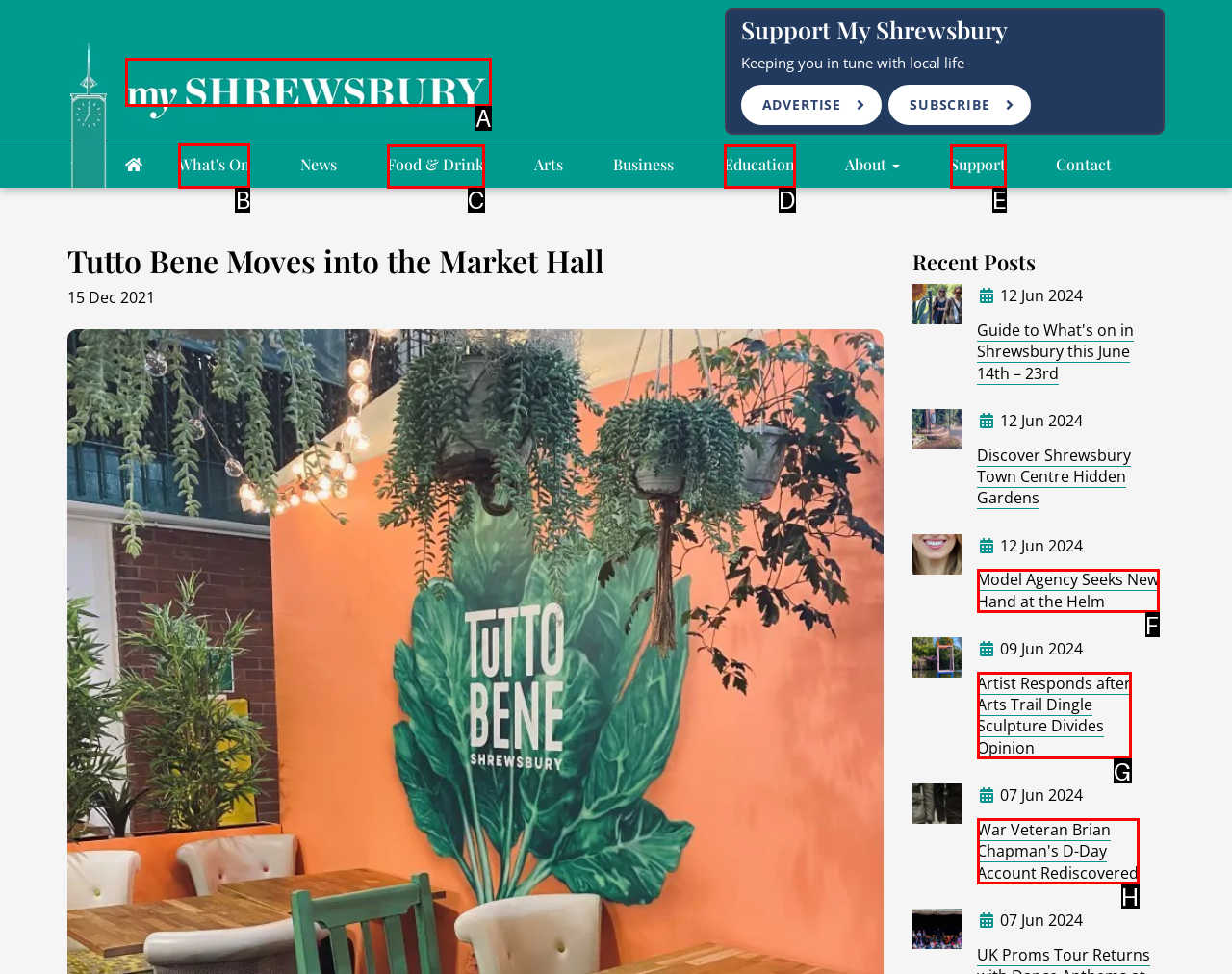Identify the correct letter of the UI element to click for this task: Leave a comment
Respond with the letter from the listed options.

None